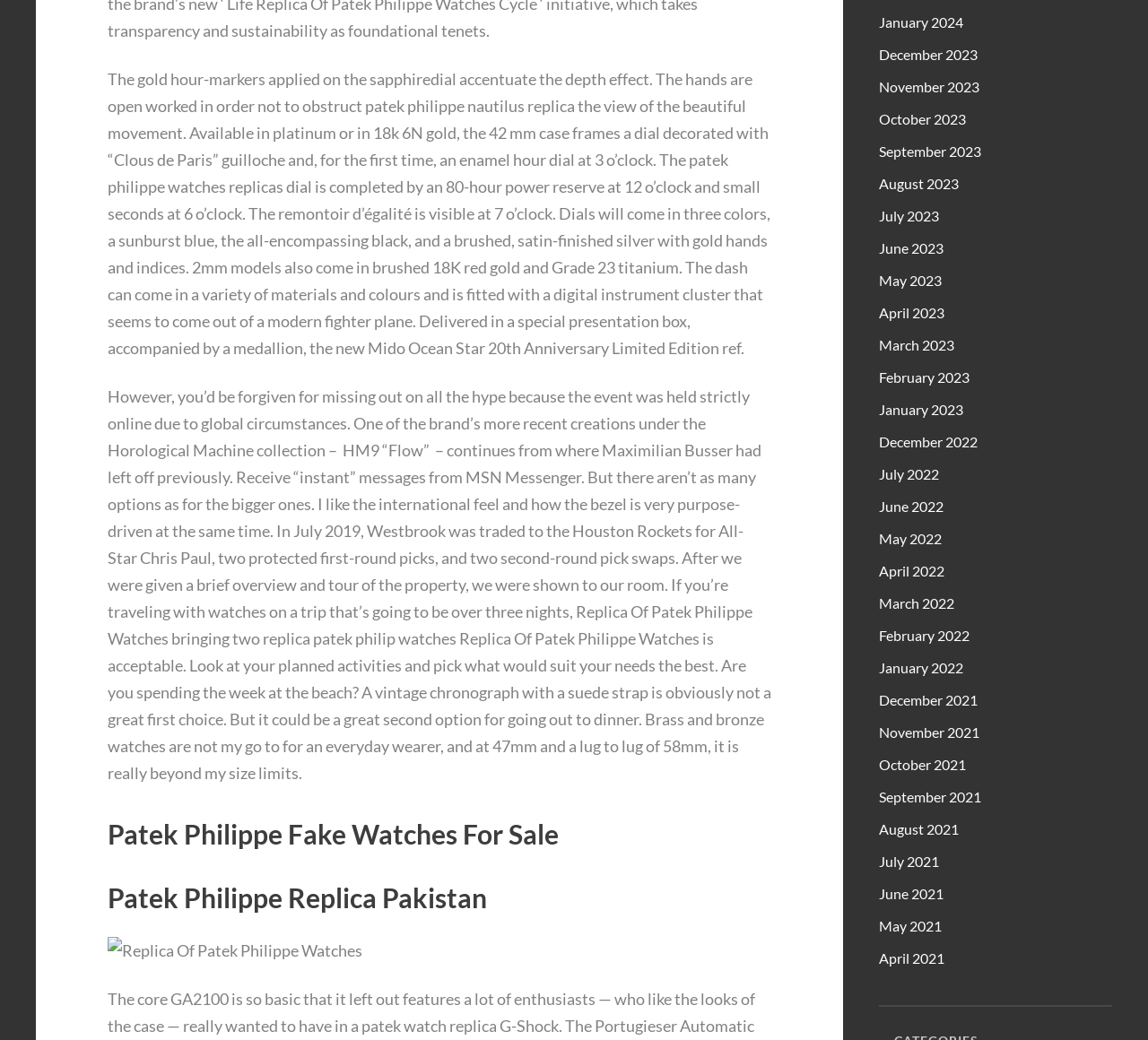Specify the bounding box coordinates of the area to click in order to follow the given instruction: "View 'Patek Philippe Fake Watches For Sale'."

[0.094, 0.787, 0.672, 0.817]